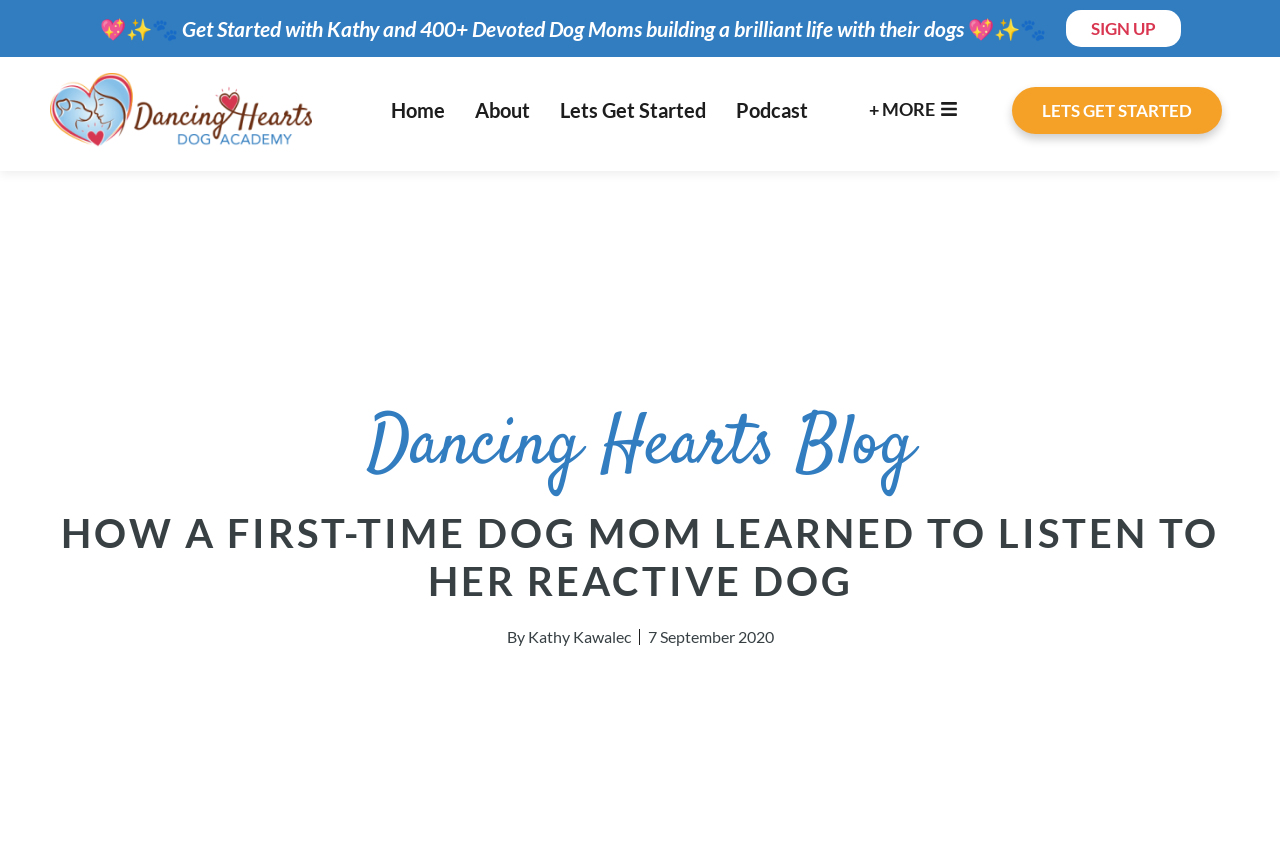Write a detailed summary of the webpage.

The webpage is about a blog post titled "How a First-Time Dog Mom Learned to Listen to her Reactive Dog" on the "Dancing Hearts Blog". At the top of the page, there is a prominent heading with a call-to-action, "Get Started with Kathy and 400+ Devoted Dog Moms building a brilliant life with their dogs", accompanied by a link to sign up. 

To the right of this heading, there is a link to sign up. Below this section, there is a navigation menu with links to "Home", "About", "Let's Get Started", "Podcast", and "+ MORE". 

Further down the page, there is a large heading that repeats the title of the blog post. Below this, the author's name, "By Kathy Kawalec", and the publication date, "7 September 2020", are displayed. 

The main content of the blog post is not explicitly described in the accessibility tree, but based on the meta description, it appears to be a personal story about Paulina's experiences as a first-time dog mom and learning to listen to her reactive dog.